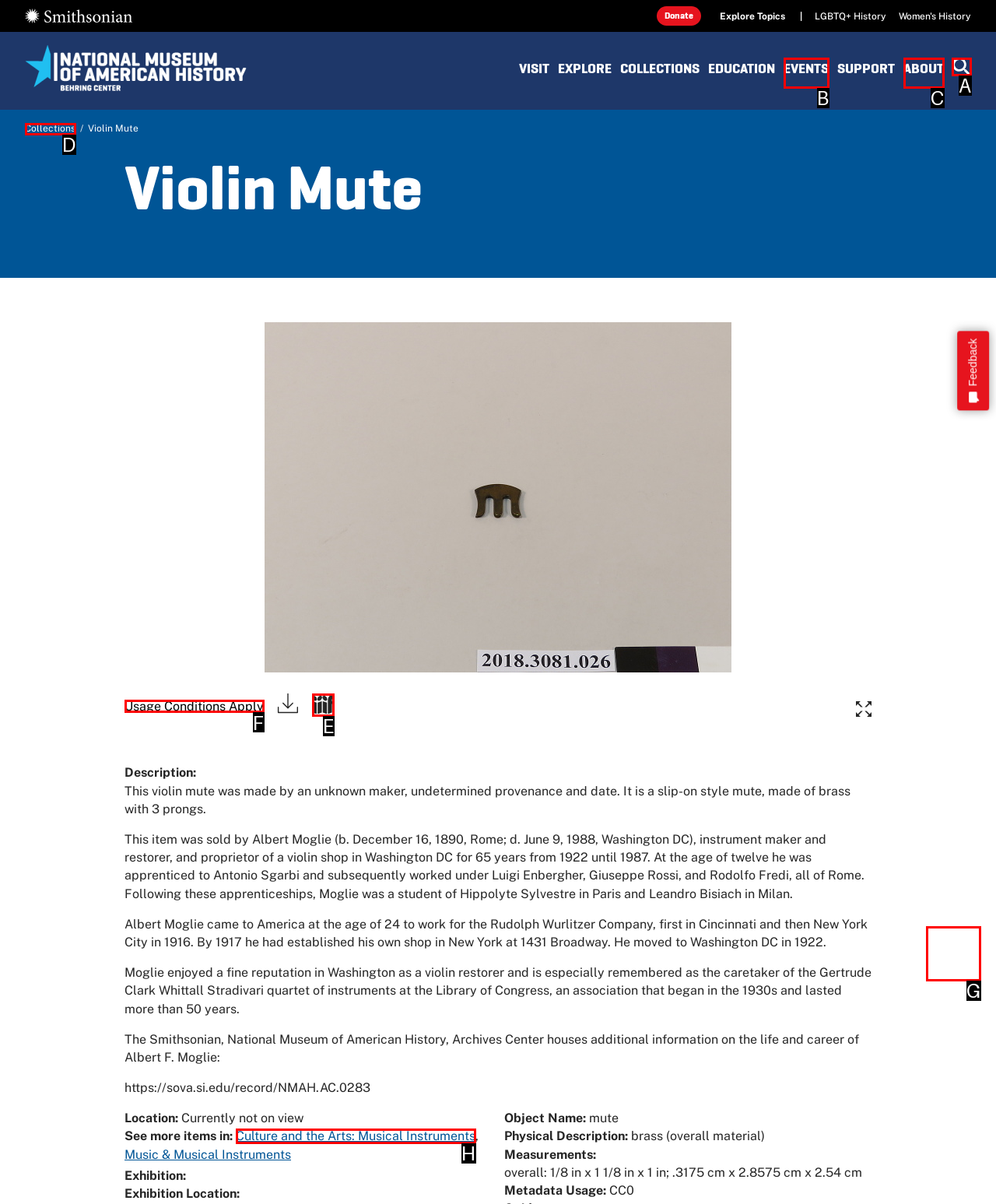Tell me which one HTML element I should click to complete the following task: Search
Answer with the option's letter from the given choices directly.

A